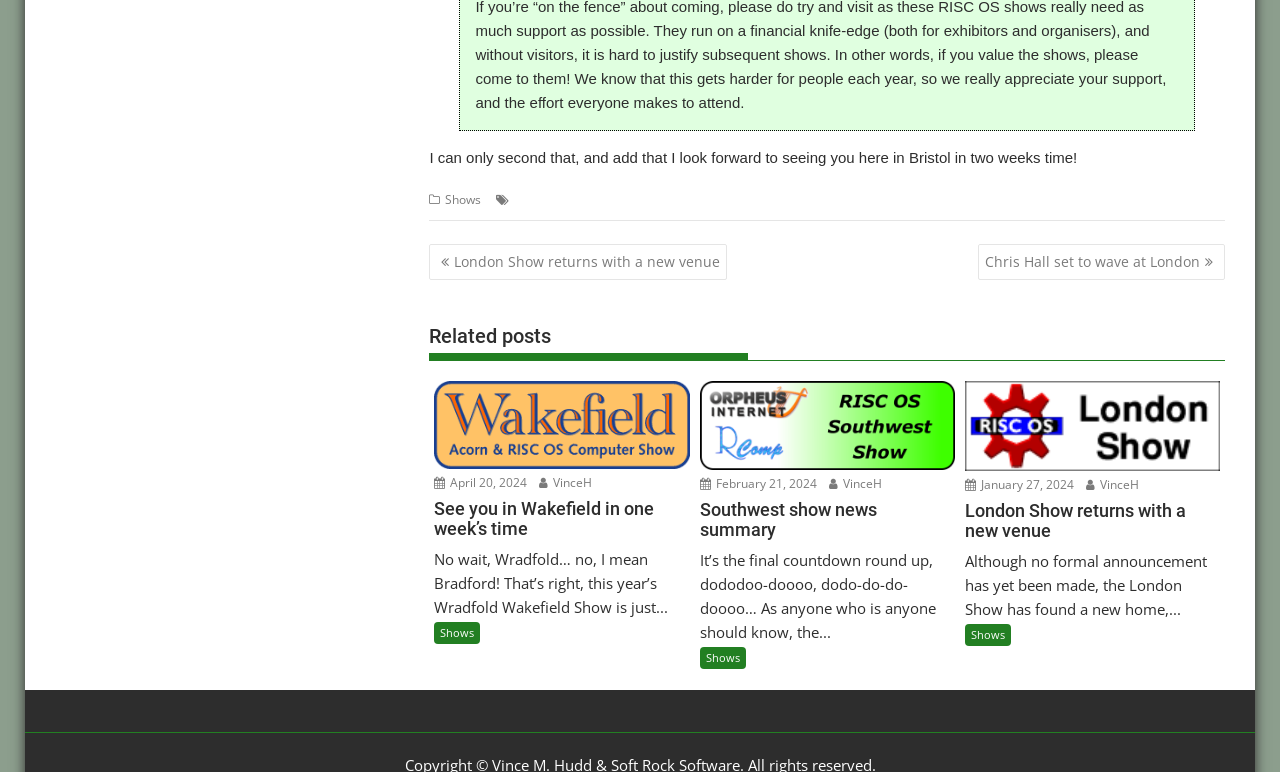Please mark the bounding box coordinates of the area that should be clicked to carry out the instruction: "Check the 'Southwest show news summary' article".

[0.547, 0.648, 0.746, 0.699]